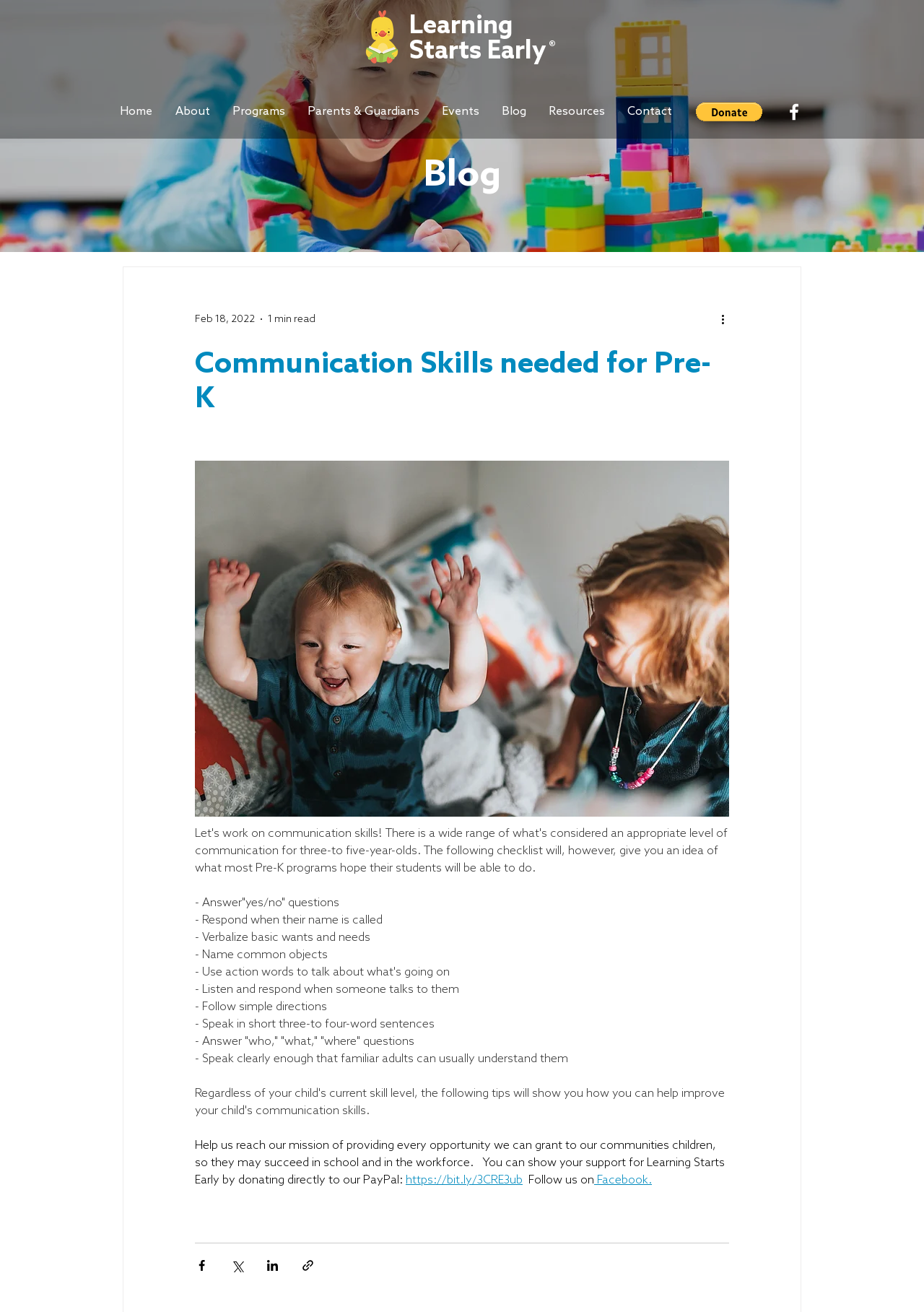Identify the bounding box for the UI element that is described as follows: "Home".

[0.117, 0.072, 0.177, 0.099]